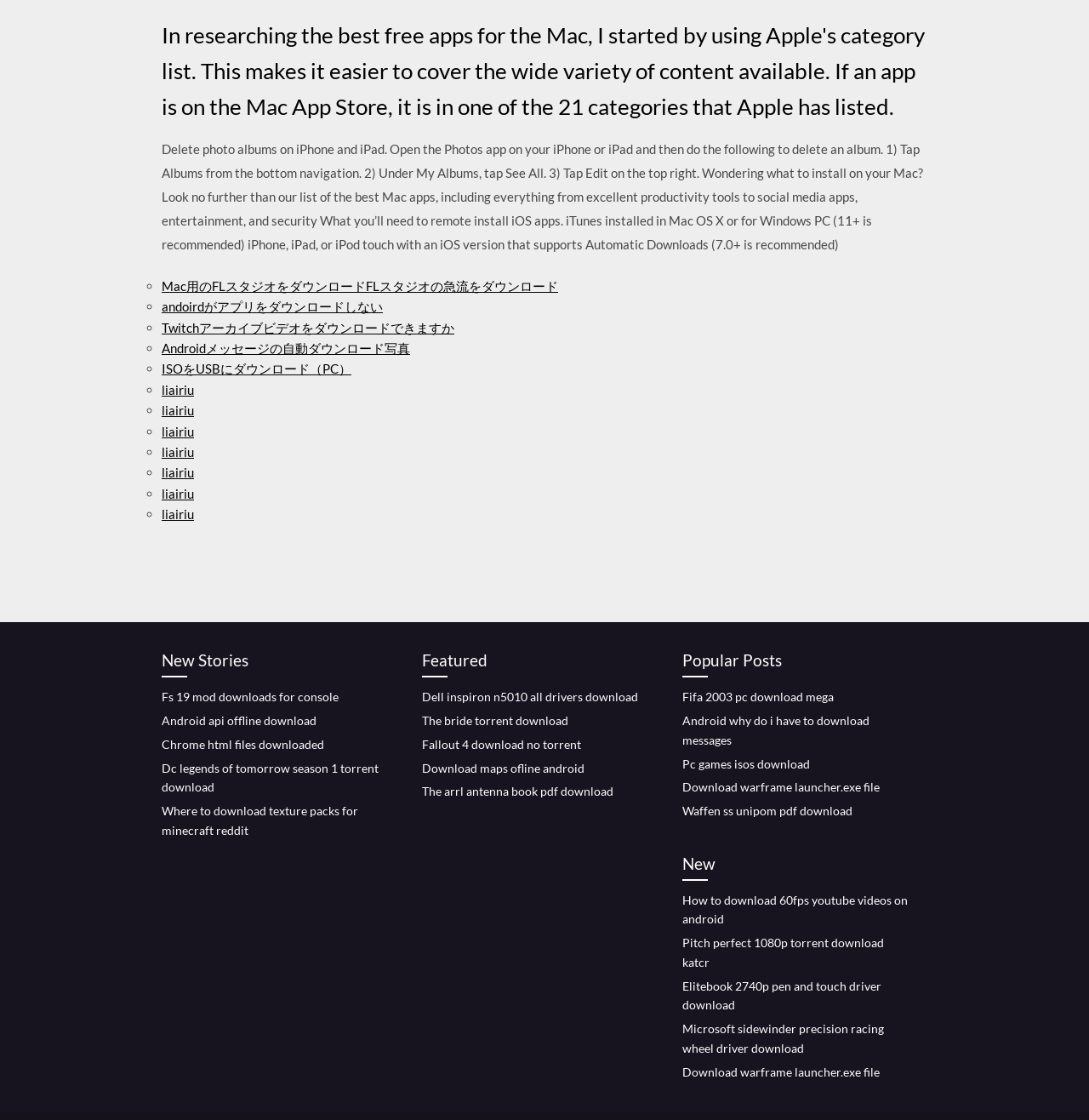What is the last download link on this webpage?
Provide a one-word or short-phrase answer based on the image.

Download warframe launcher.exe file